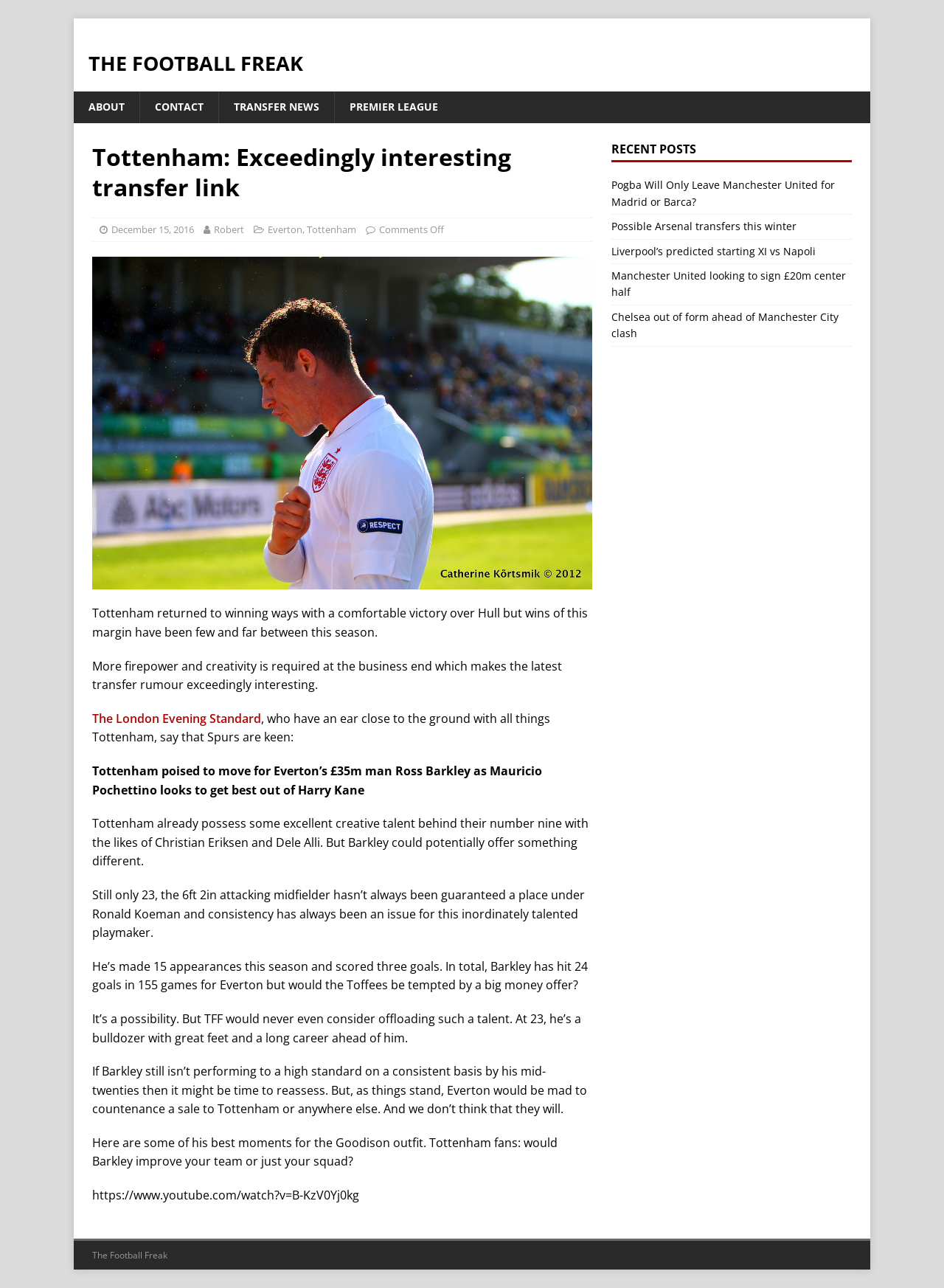What is the name of the newspaper mentioned in the article?
Look at the image and answer the question with a single word or phrase.

The London Evening Standard